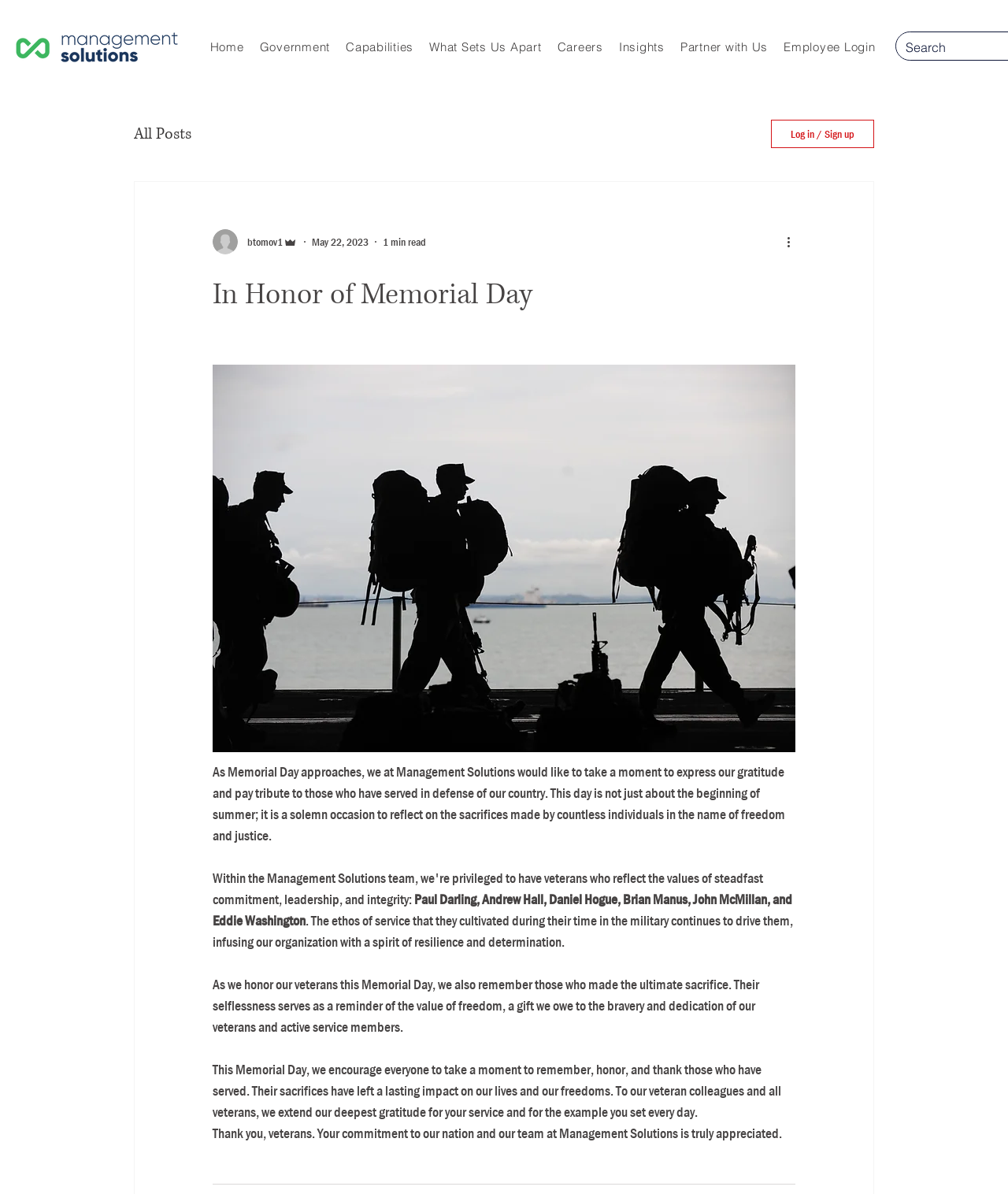Could you locate the bounding box coordinates for the section that should be clicked to accomplish this task: "Click the 'Home' link".

[0.2, 0.026, 0.25, 0.052]